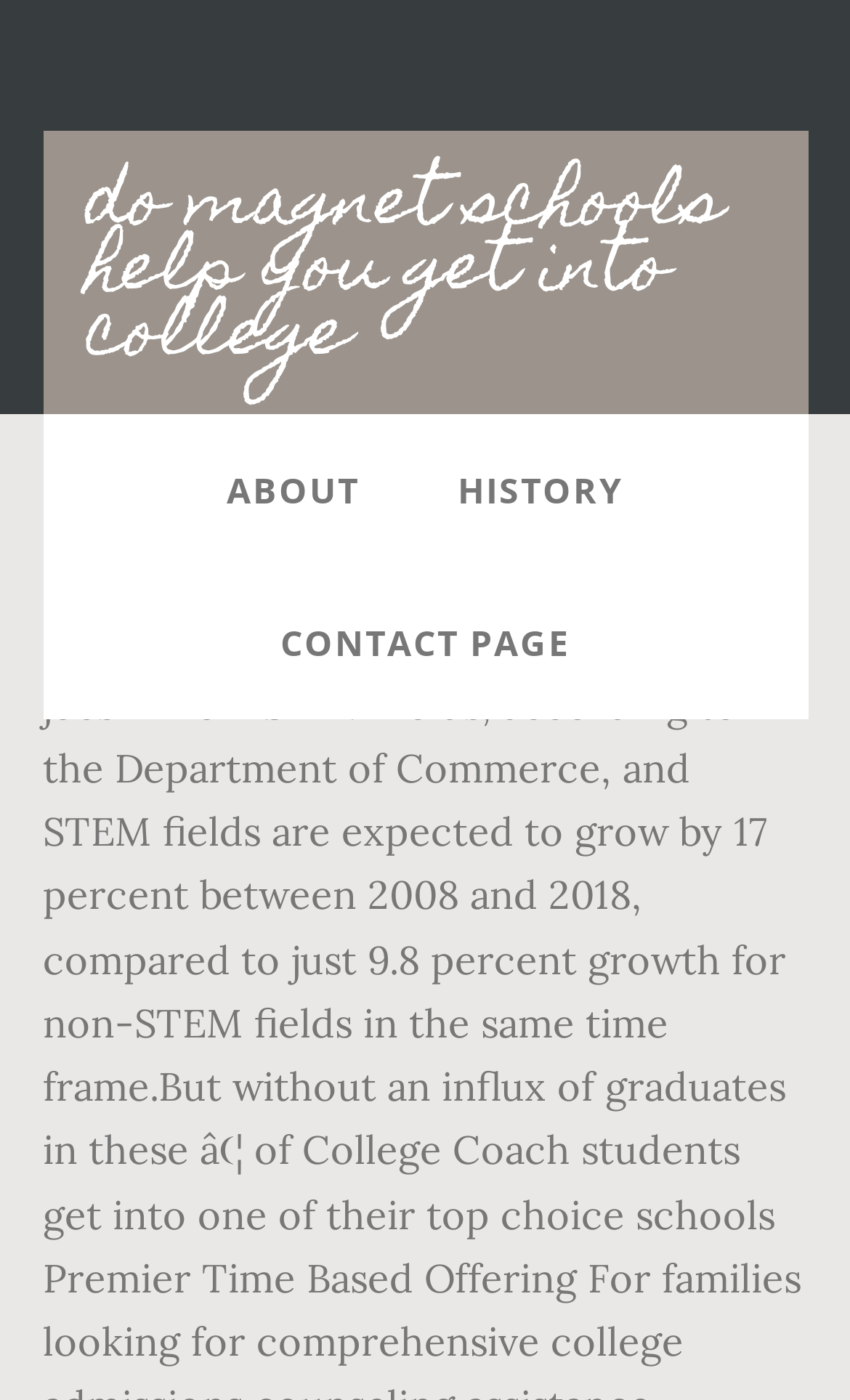Determine the bounding box coordinates of the UI element described below. Use the format (top-left x, top-left y, bottom-right x, bottom-right y) with floating point numbers between 0 and 1: Contact Page

[0.278, 0.405, 0.722, 0.514]